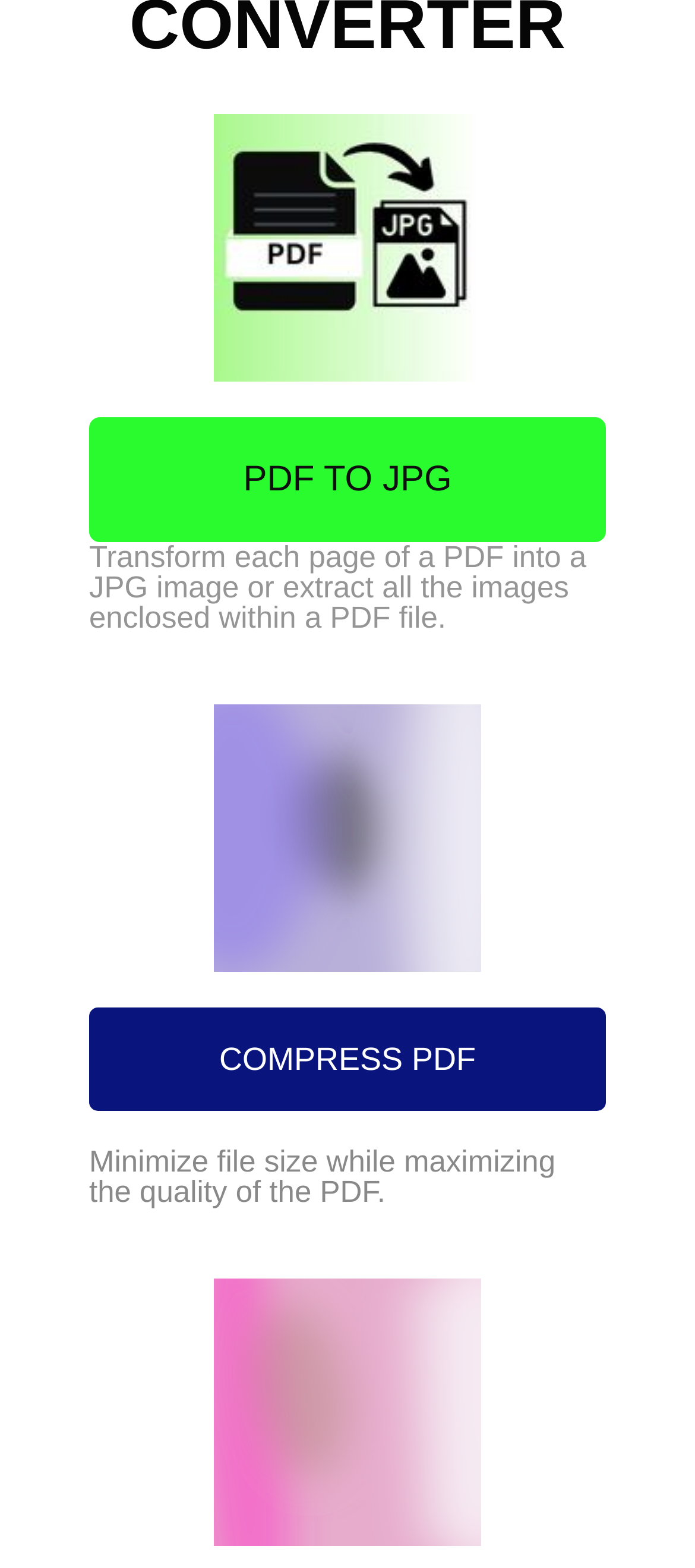What is the benefit of compressing a PDF?
Using the image, give a concise answer in the form of a single word or short phrase.

Minimize file size